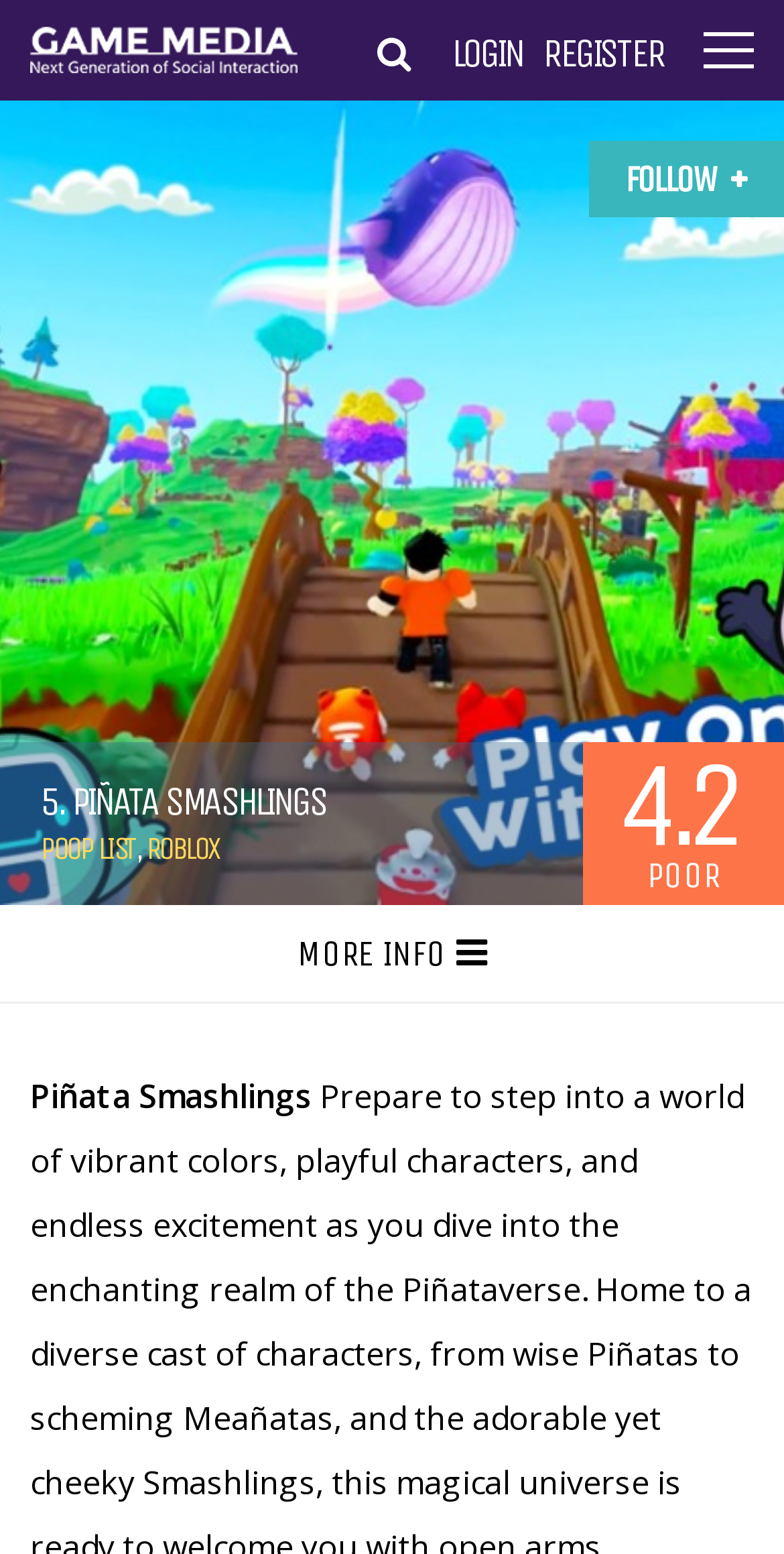What is the status of the game?
Use the information from the screenshot to give a comprehensive response to the question.

The status of the game can be found in the static text element 'POOR'. This element is located below the rating element '4.2'.